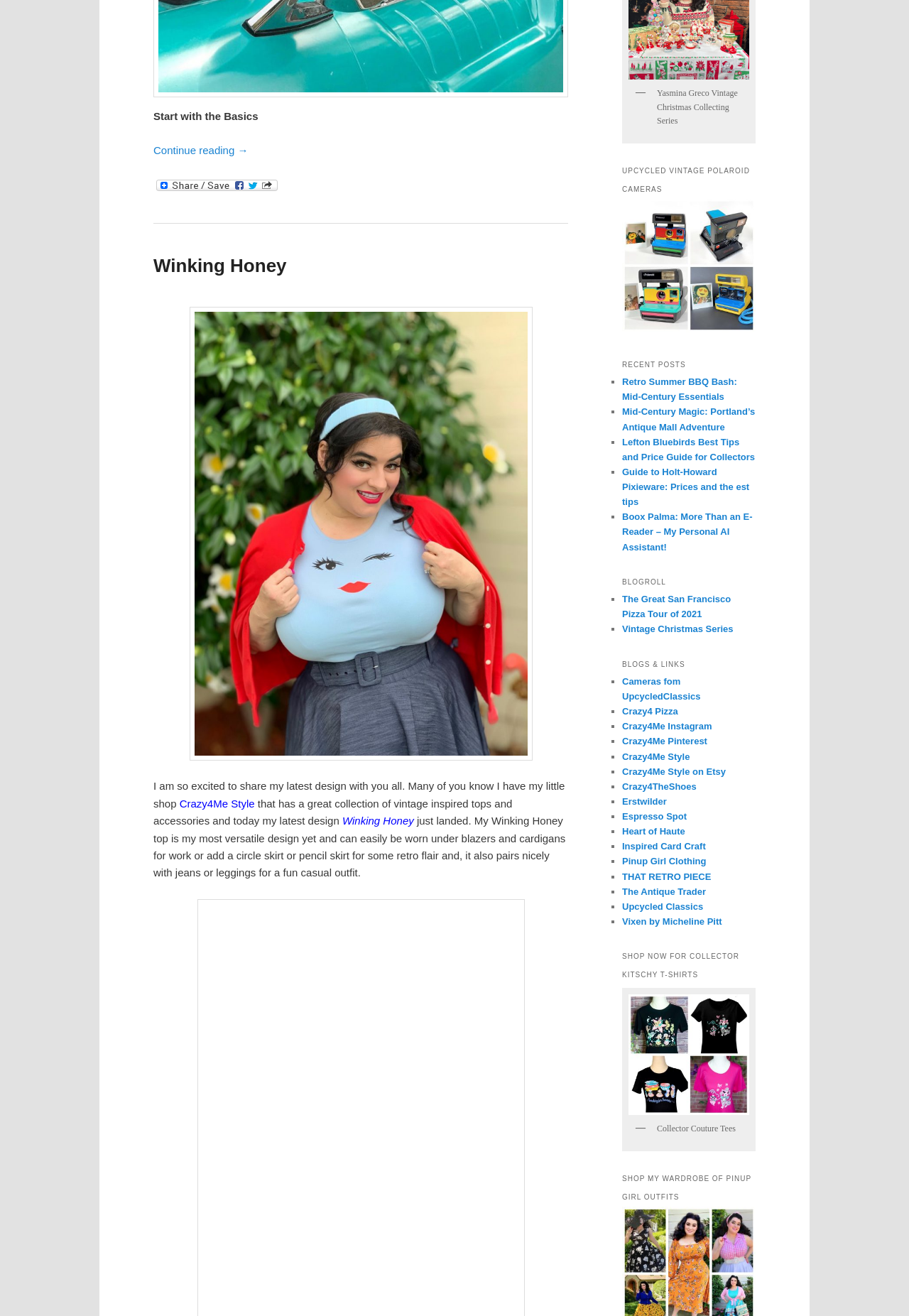Please locate the clickable area by providing the bounding box coordinates to follow this instruction: "Visit 'Winking Honey' blog".

[0.169, 0.194, 0.315, 0.21]